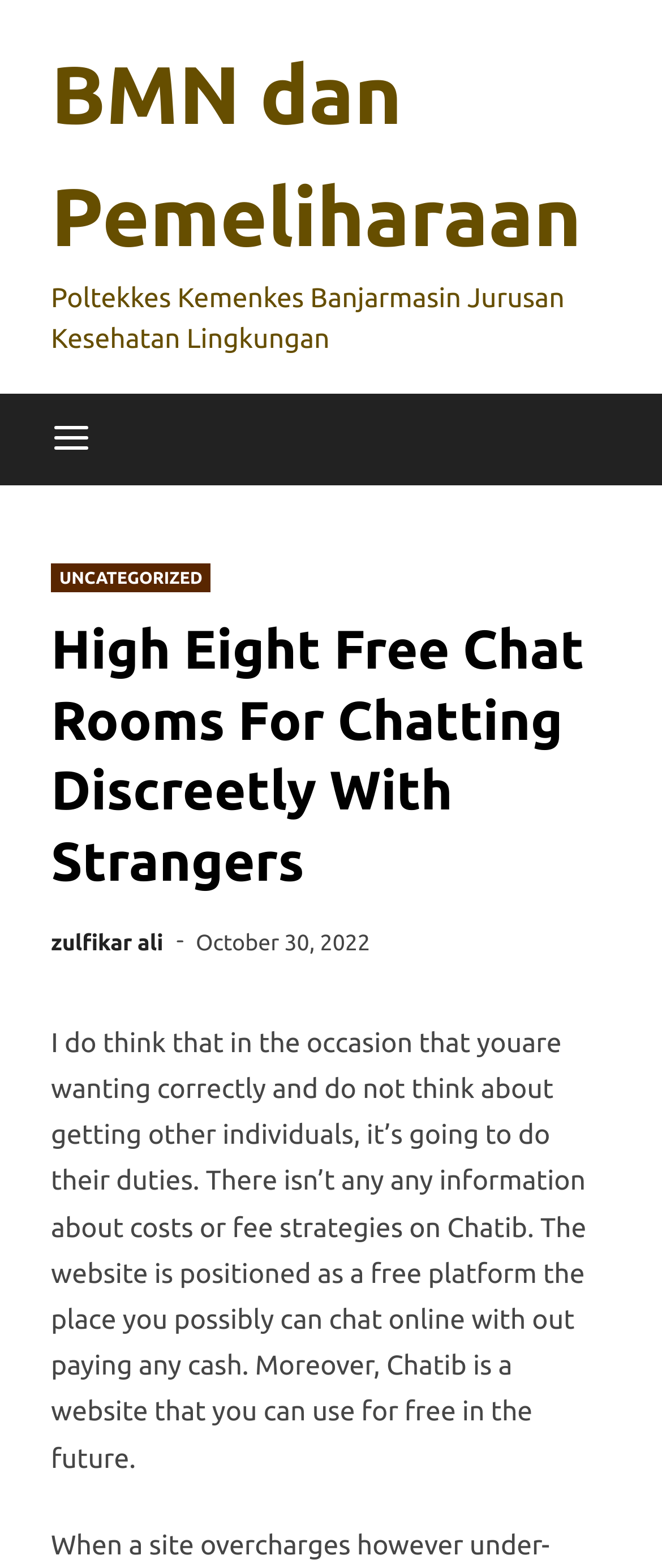Can you look at the image and give a comprehensive answer to the question:
What is the name of the institution mentioned?

I found the answer by looking at the static text element with the bounding box coordinates [0.077, 0.181, 0.853, 0.226], which contains the text 'Poltekkes Kemenkes Banjarmasin Jurusan Kesehatan Lingkungan'.